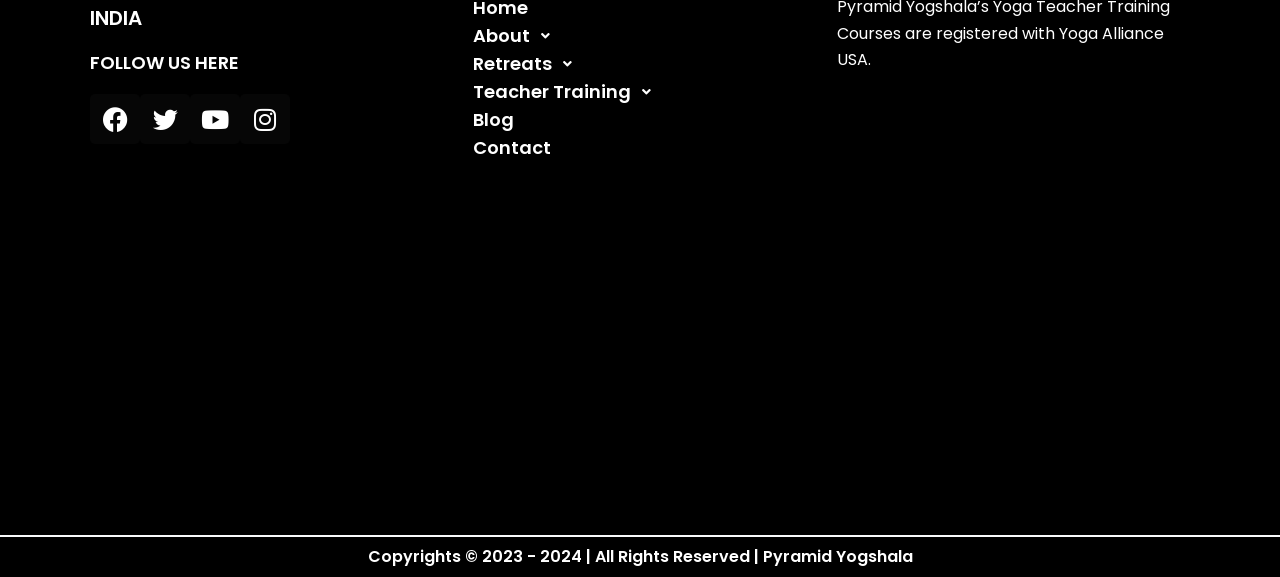Please determine the bounding box coordinates of the element to click in order to execute the following instruction: "View retreats". The coordinates should be four float numbers between 0 and 1, specified as [left, top, right, bottom].

[0.362, 0.087, 0.638, 0.135]